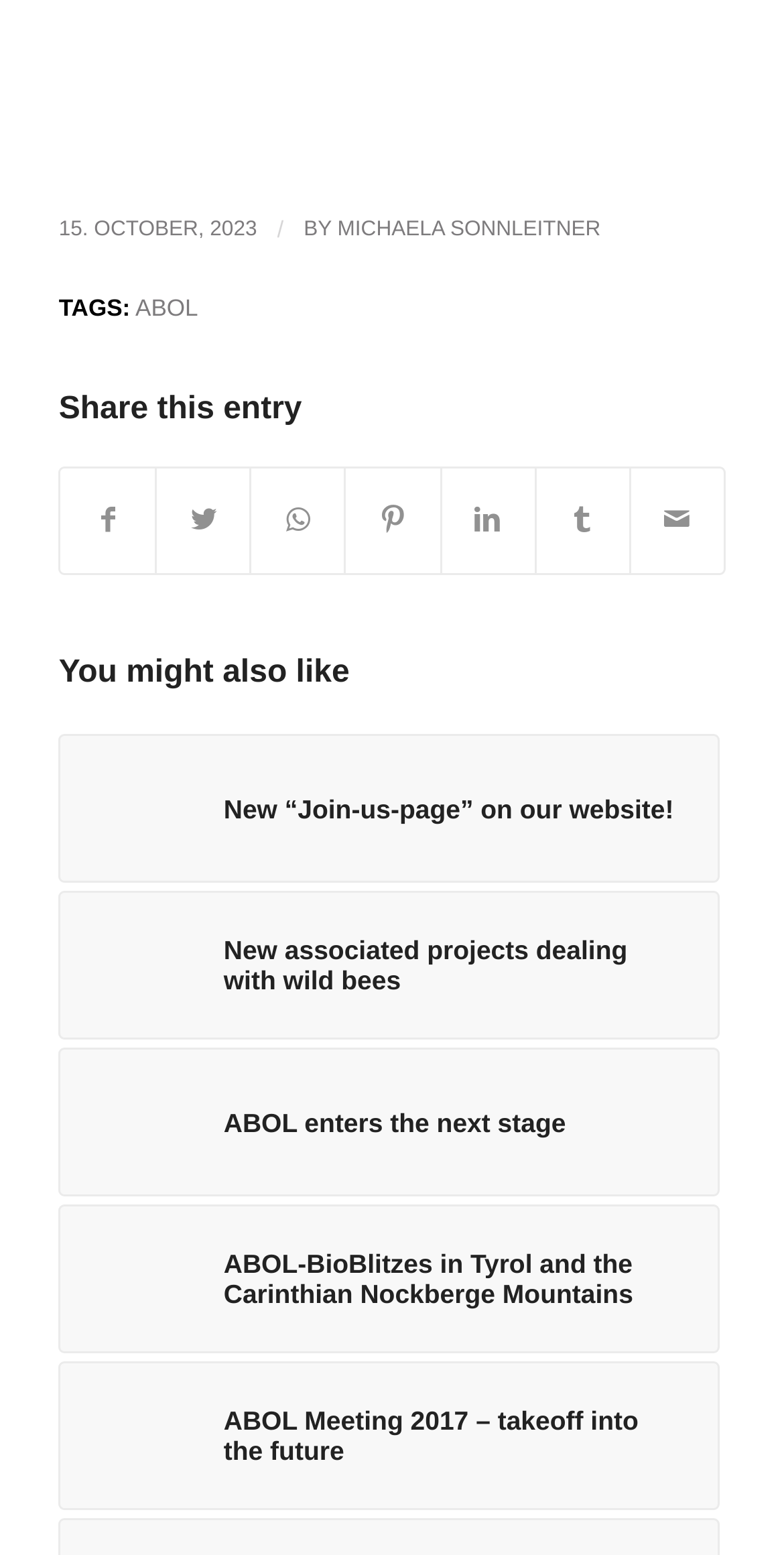Determine the bounding box coordinates of the clickable element to achieve the following action: 'View the article New “Join-us-page” on our website!'. Provide the coordinates as four float values between 0 and 1, formatted as [left, top, right, bottom].

[0.075, 0.472, 0.917, 0.568]